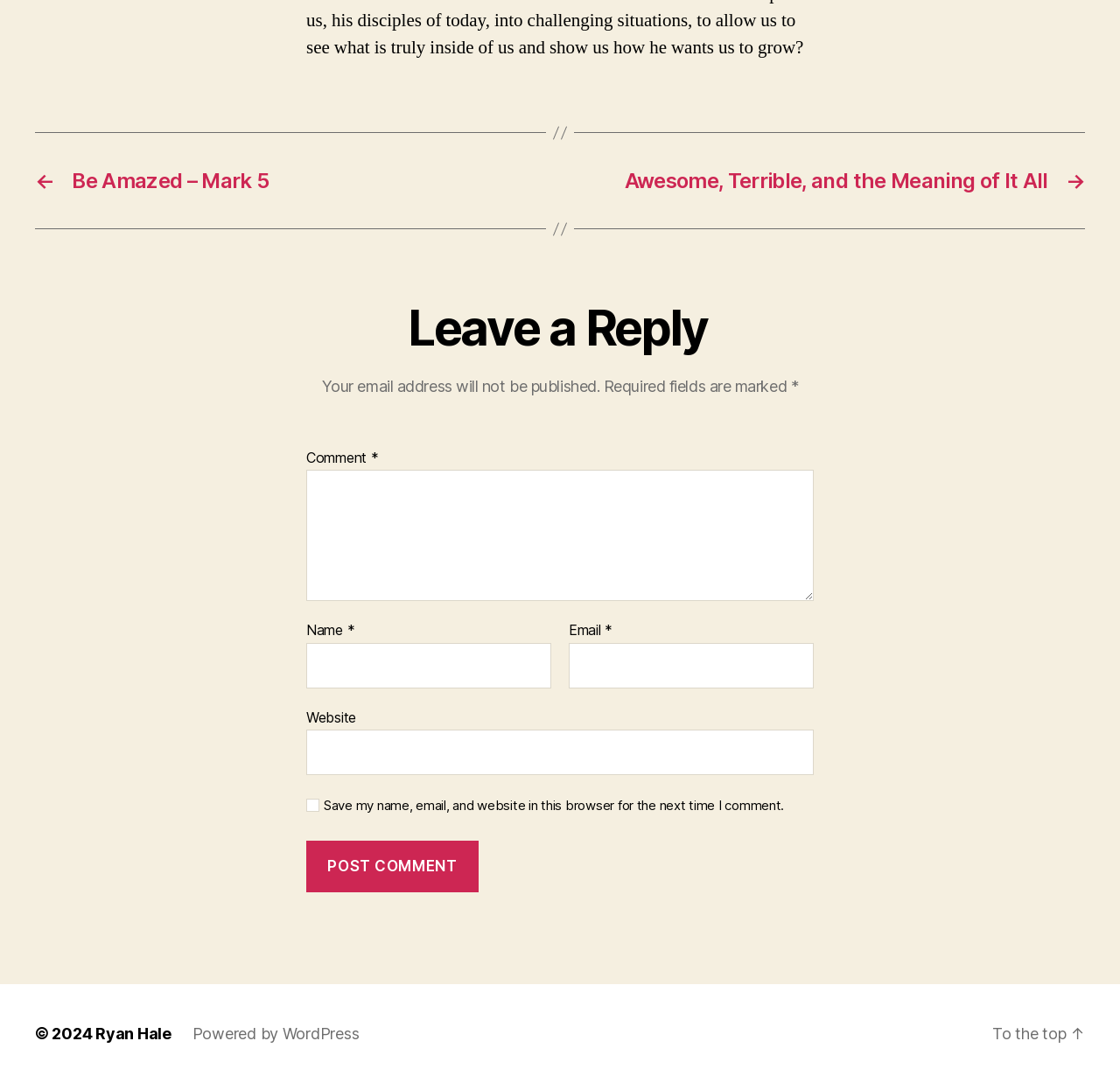Please identify the bounding box coordinates of the element's region that I should click in order to complete the following instruction: "Click on the 'Be Amazed – Mark 5' link". The bounding box coordinates consist of four float numbers between 0 and 1, i.e., [left, top, right, bottom].

[0.031, 0.155, 0.484, 0.179]